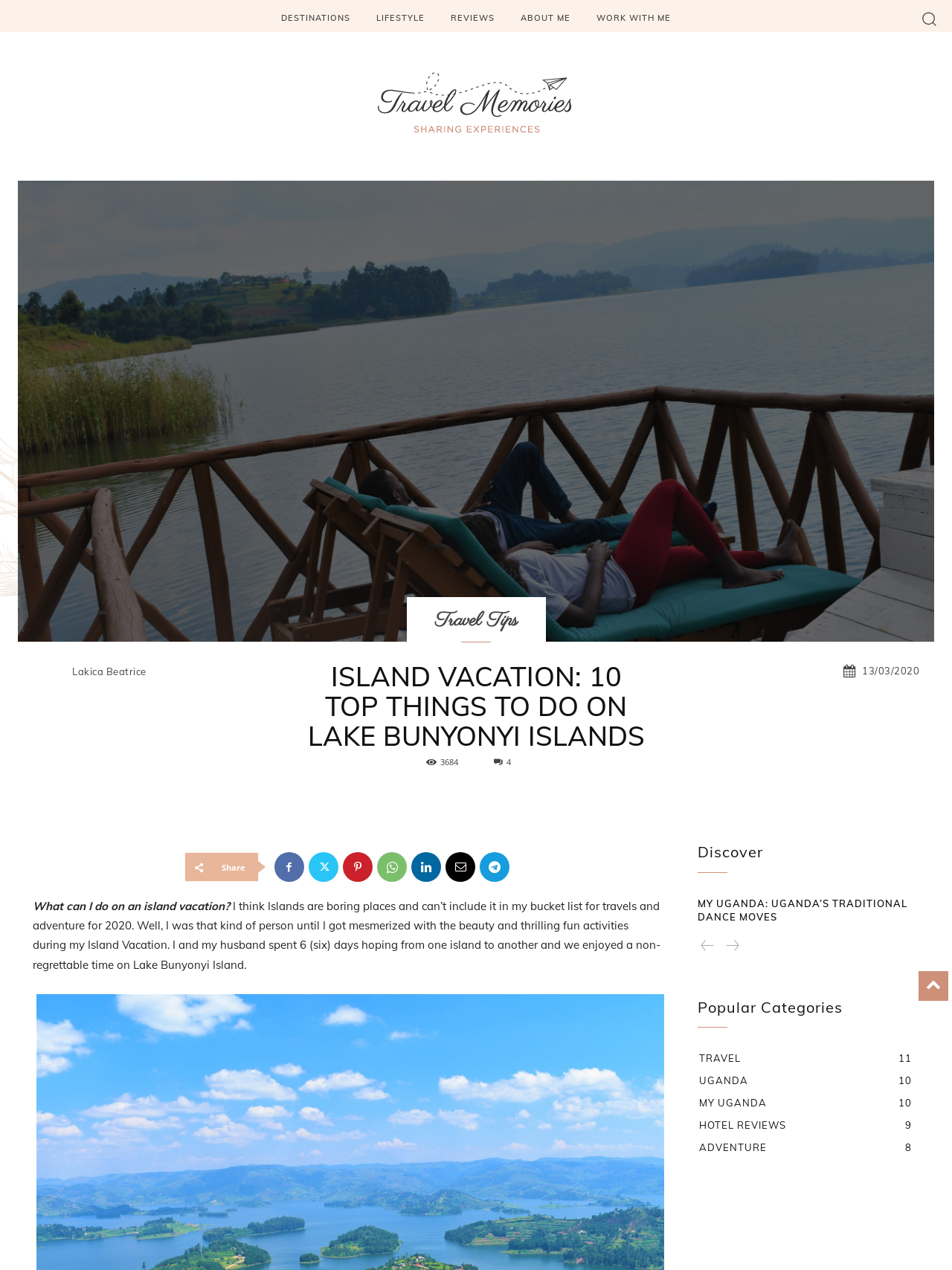What is the name of the author?
Please respond to the question with a detailed and well-explained answer.

I found the author's name by looking at the link with the text 'Lakica Beatrice' which is located below the logo image.